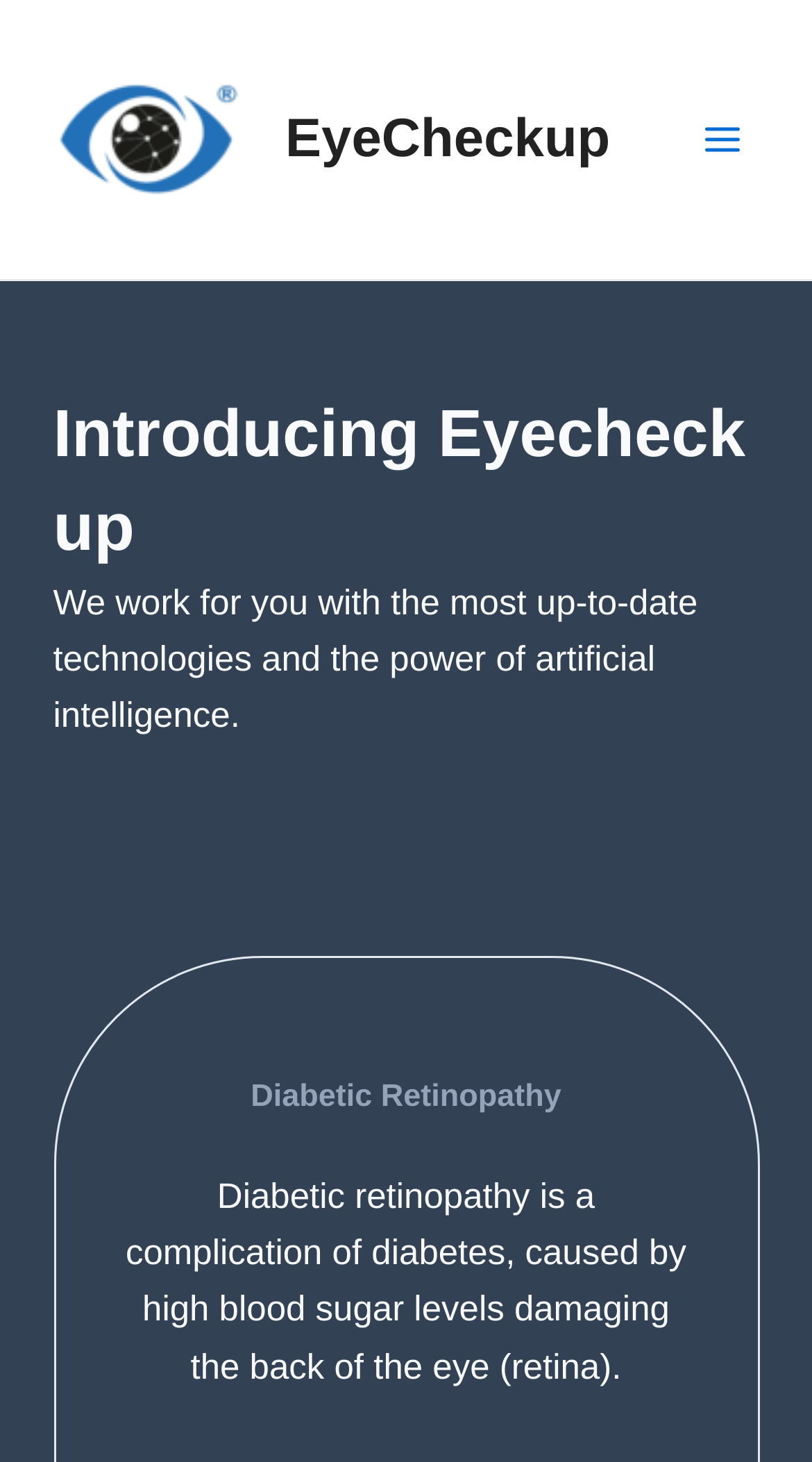Illustrate the webpage with a detailed description.

The webpage is titled "Services – EyeCheckup" and features a prominent link to "EyeCheckup" at the top left corner, accompanied by an image with the same name. There is another link to "EyeCheckup" located at the top center of the page. 

On the top right corner, there is a button labeled "Main Menu" which is not expanded. Below the button, there is an image, and then a heading that reads "Introducing Eyecheckup". 

Under the heading, there is a paragraph of text that explains the purpose of Eyecheckup, stating that they work with the most up-to-date technologies and artificial intelligence. 

Further down the page, there is another heading titled "Diabetic Retinopathy", followed by a paragraph of text that describes what diabetic retinopathy is, its causes, and its effects on the eye.